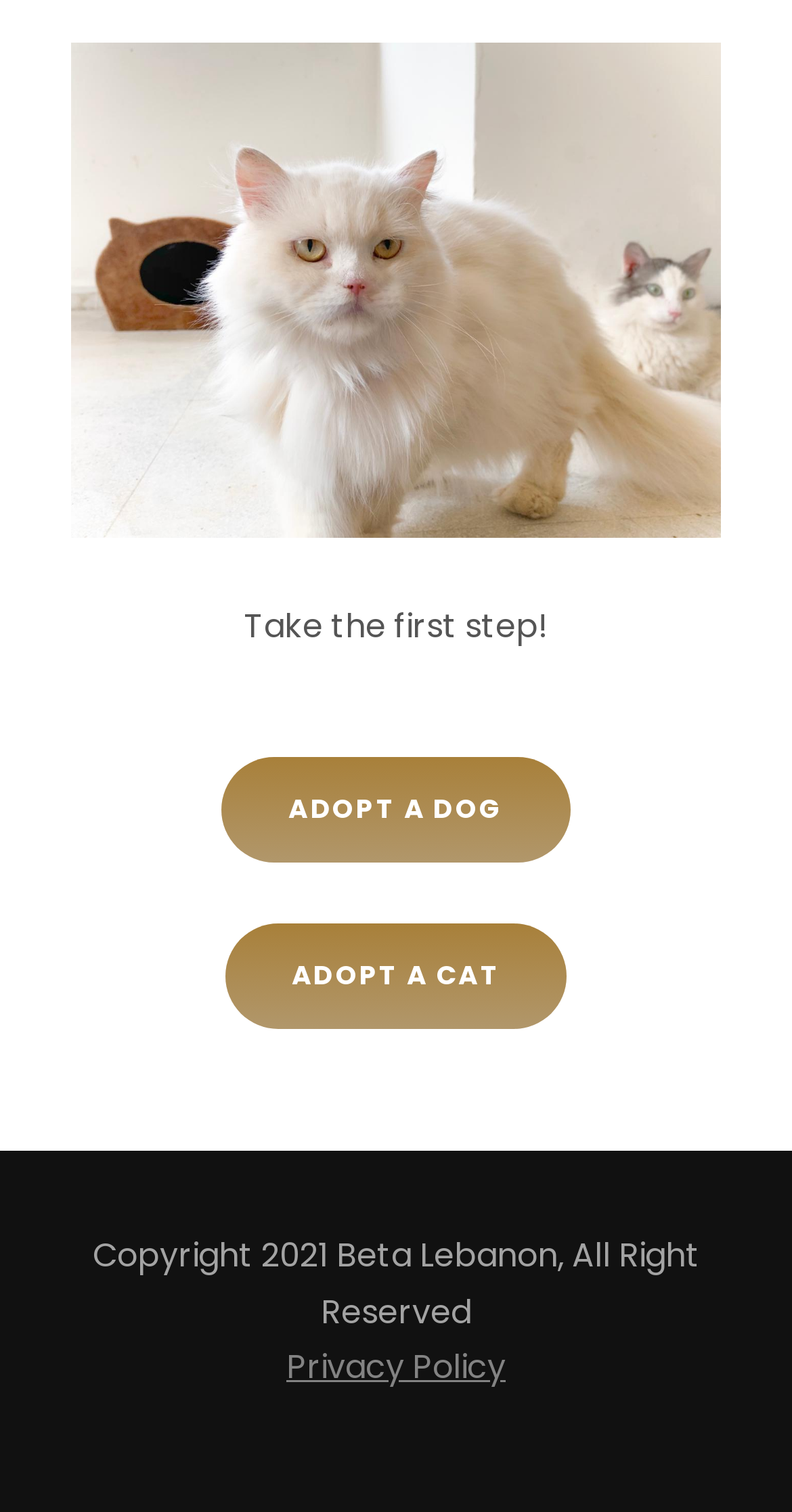How many pet adoption options are available?
Give a one-word or short phrase answer based on the image.

2